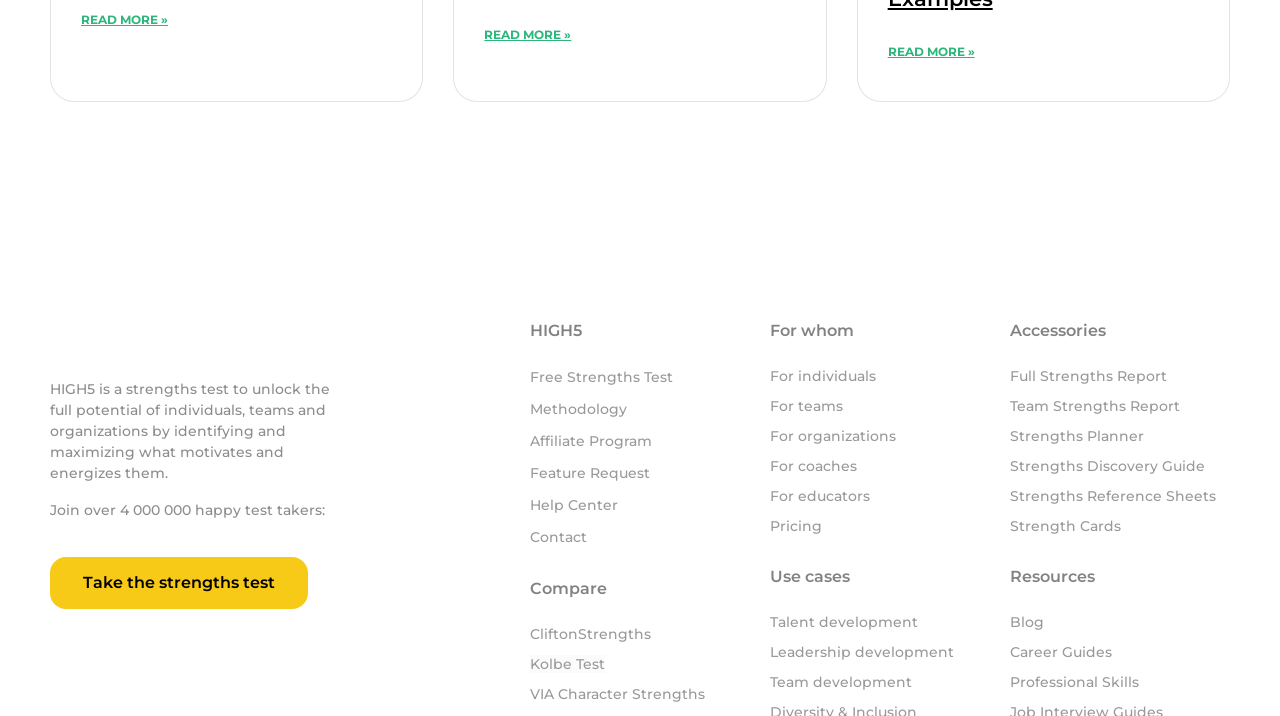What is the purpose of the 'For whom' section?
Answer the question with as much detail as you can, using the image as a reference.

The 'For whom' section, located at coordinates [0.602, 0.448, 0.667, 0.475], appears to categorize users into different groups, including individuals, teams, organizations, coaches, and educators, based on the links provided below it.